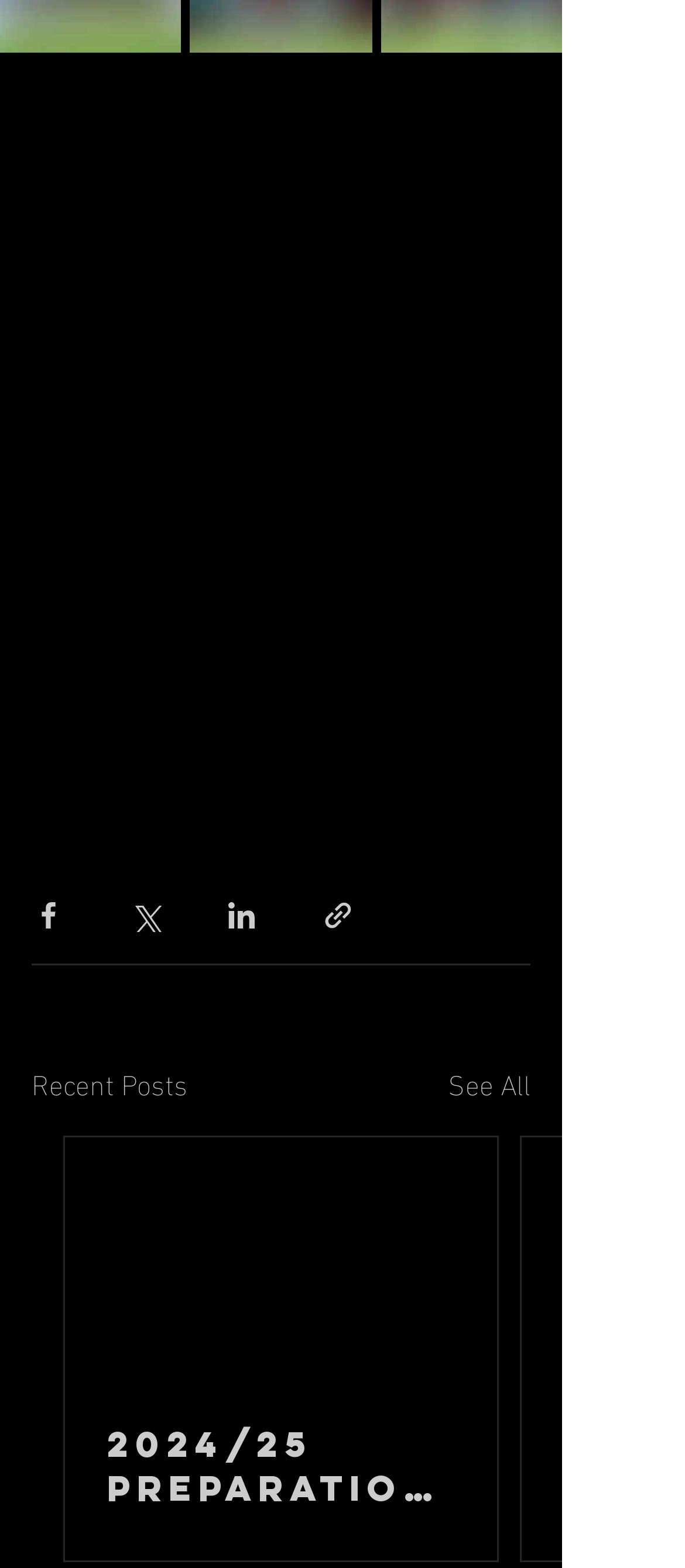What is the title of the section below the sharing buttons?
Please answer the question with as much detail as possible using the screenshot.

The section below the sharing buttons is titled 'Recent Posts', which suggests that it contains a list of recent posts or articles.